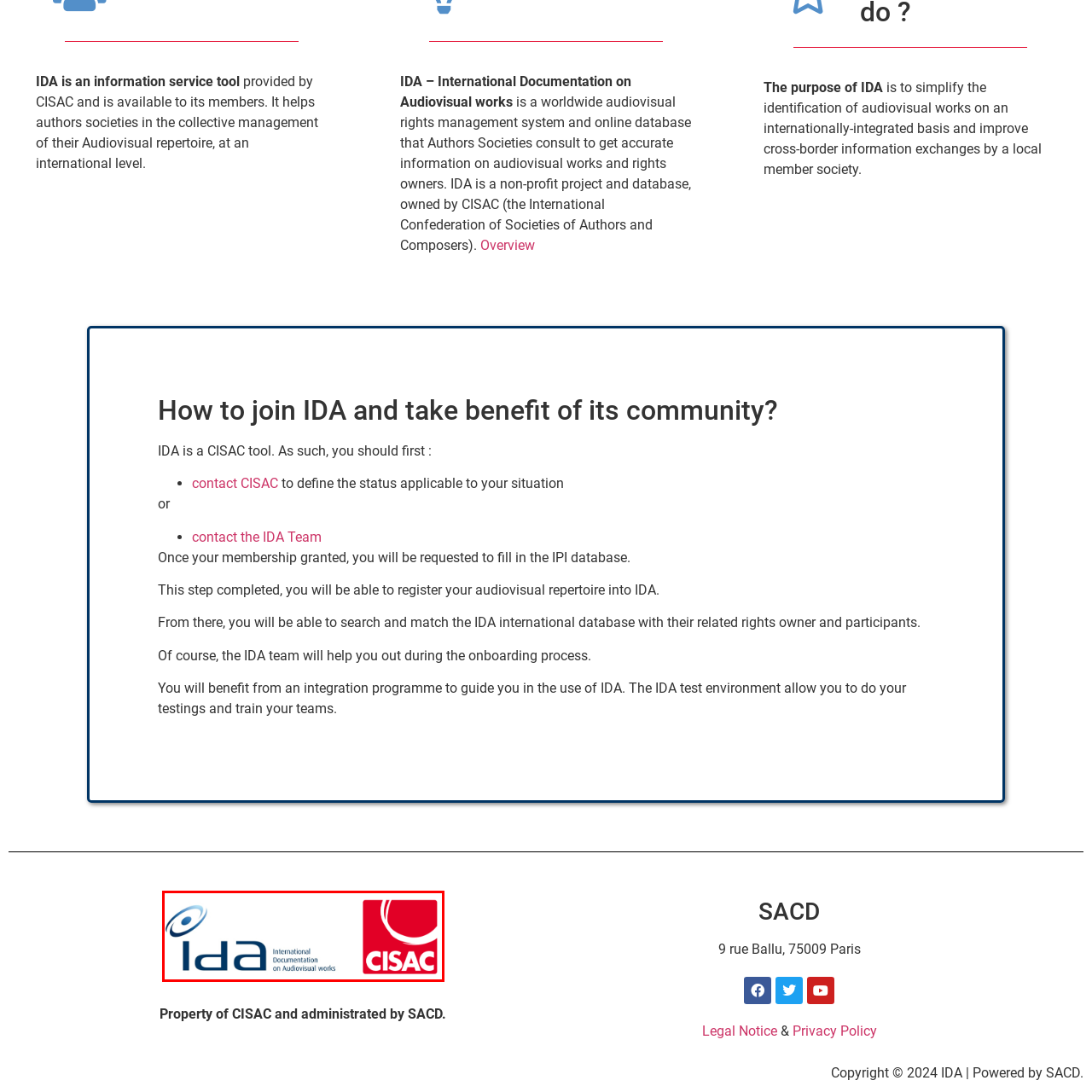Analyze the picture within the red frame, What is the purpose of IDA and CISAC collaboration? 
Provide a one-word or one-phrase response.

enhance rights management